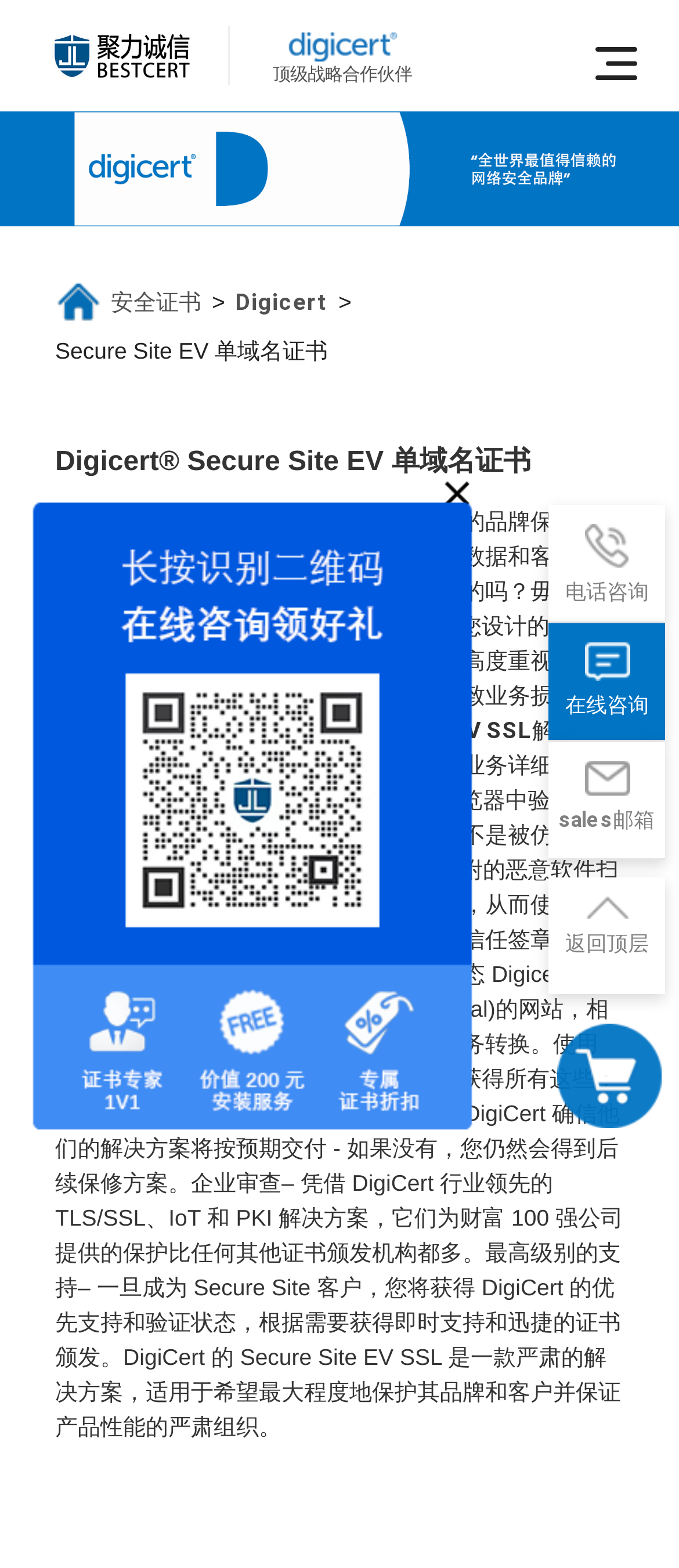What is the name of the SSL security certificate service platform?
Refer to the image and give a detailed answer to the query.

The name of the SSL security certificate service platform can be found at the top of the webpage, where the logo 'BestCert' is displayed.